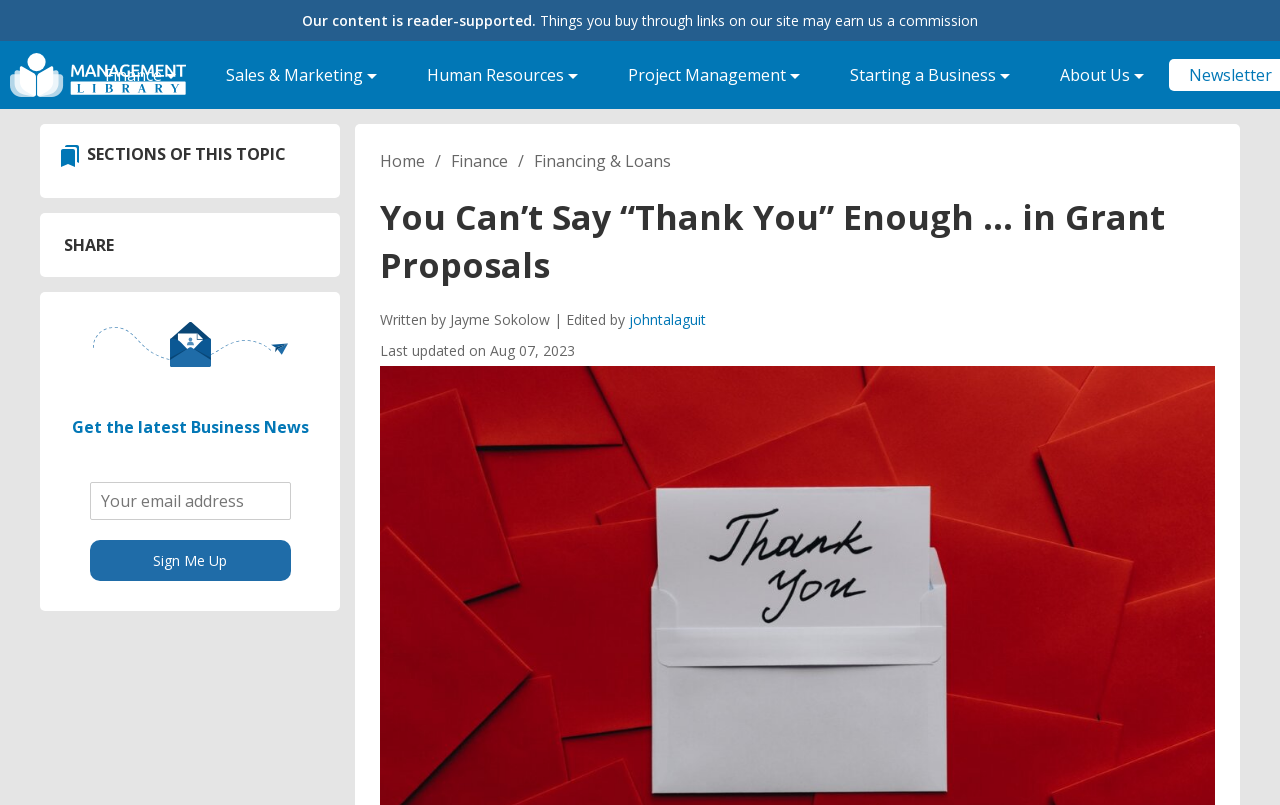What is the topic of the current article?
Using the details shown in the screenshot, provide a comprehensive answer to the question.

The topic of the current article can be inferred from the breadcrumb navigation, which shows 'Home > Finance > Financing & Loans > Grant Proposals for Nonprofits'.